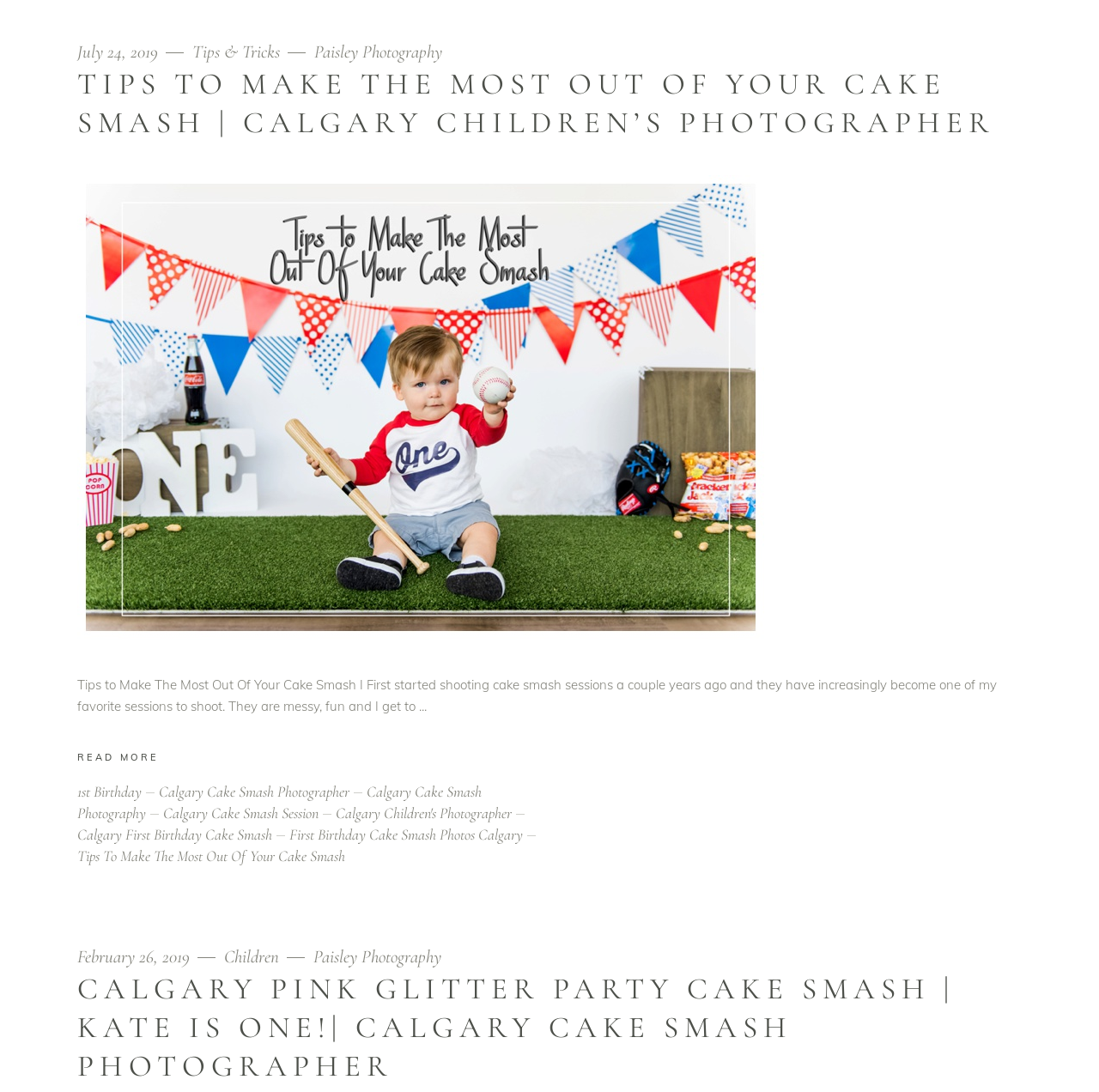Given the description of the UI element: "Tips & Tricks", predict the bounding box coordinates in the form of [left, top, right, bottom], with each value being a float between 0 and 1.

[0.175, 0.038, 0.283, 0.057]